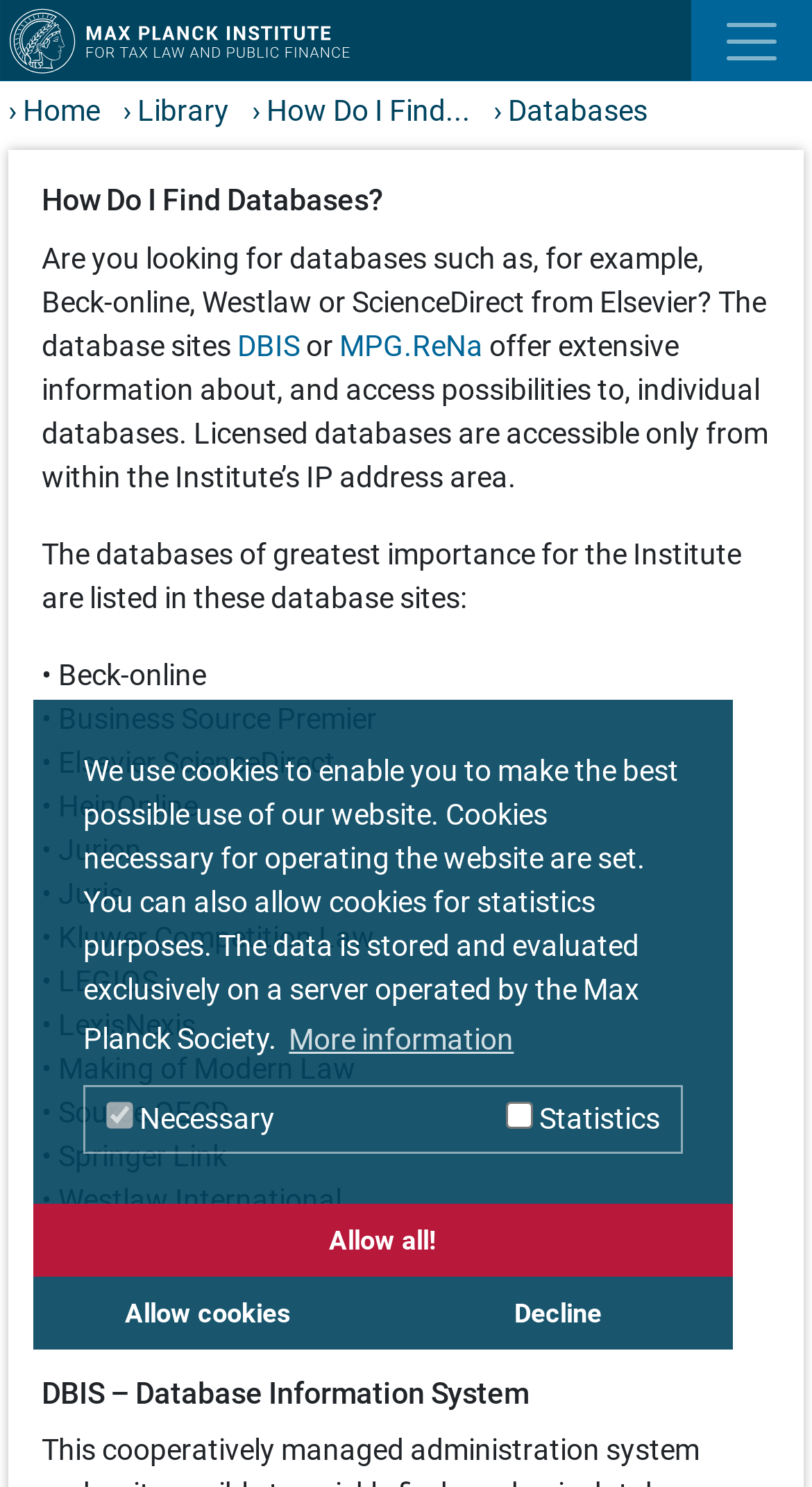Provide the bounding box coordinates of the HTML element this sentence describes: "› How Do I Find...". The bounding box coordinates consist of four float numbers between 0 and 1, i.e., [left, top, right, bottom].

[0.31, 0.064, 0.6, 0.086]